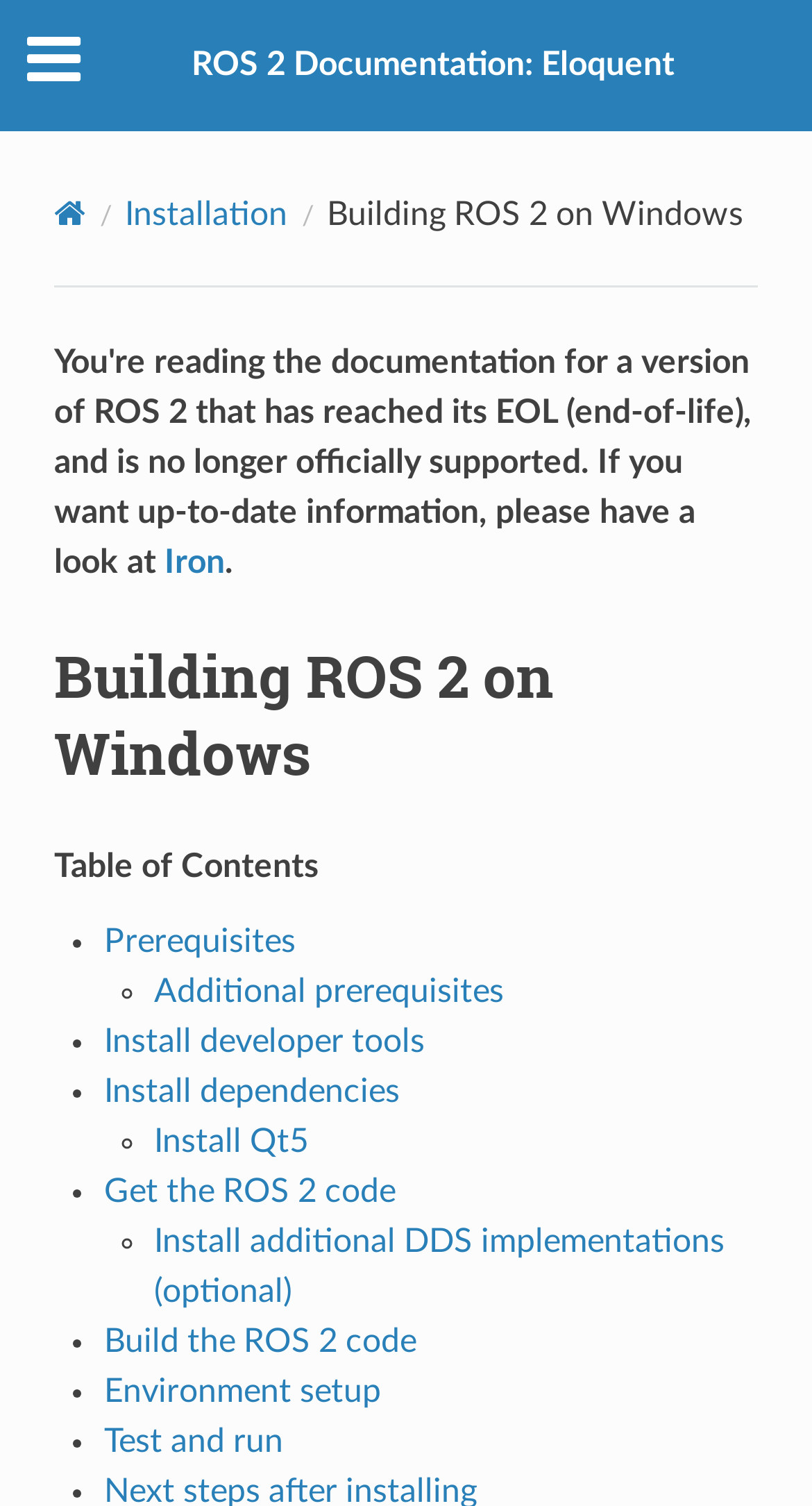Please find the bounding box coordinates of the element's region to be clicked to carry out this instruction: "navigate to Installation page".

[0.154, 0.131, 0.354, 0.153]